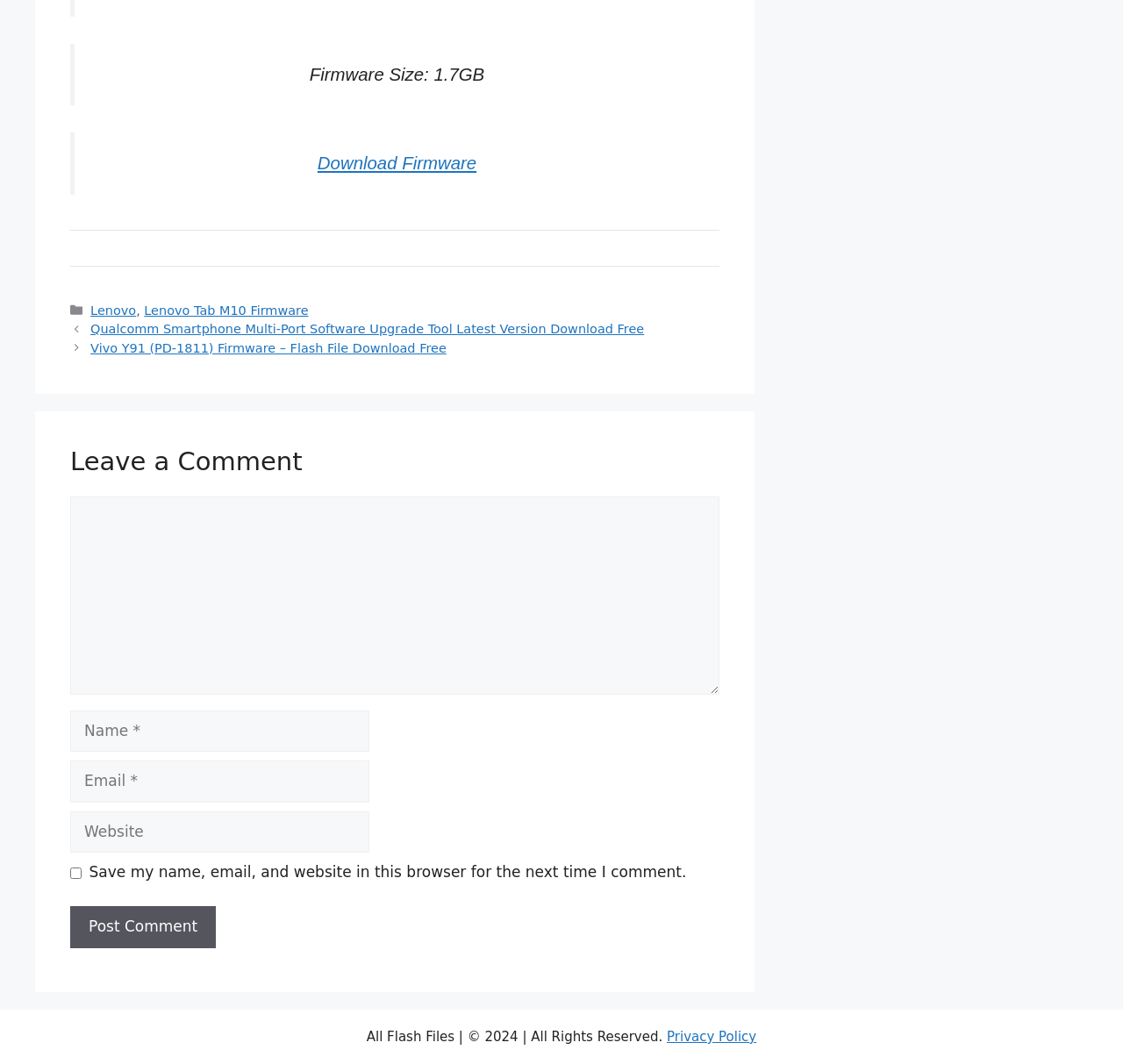Show me the bounding box coordinates of the clickable region to achieve the task as per the instruction: "Click the SEARCH link".

None